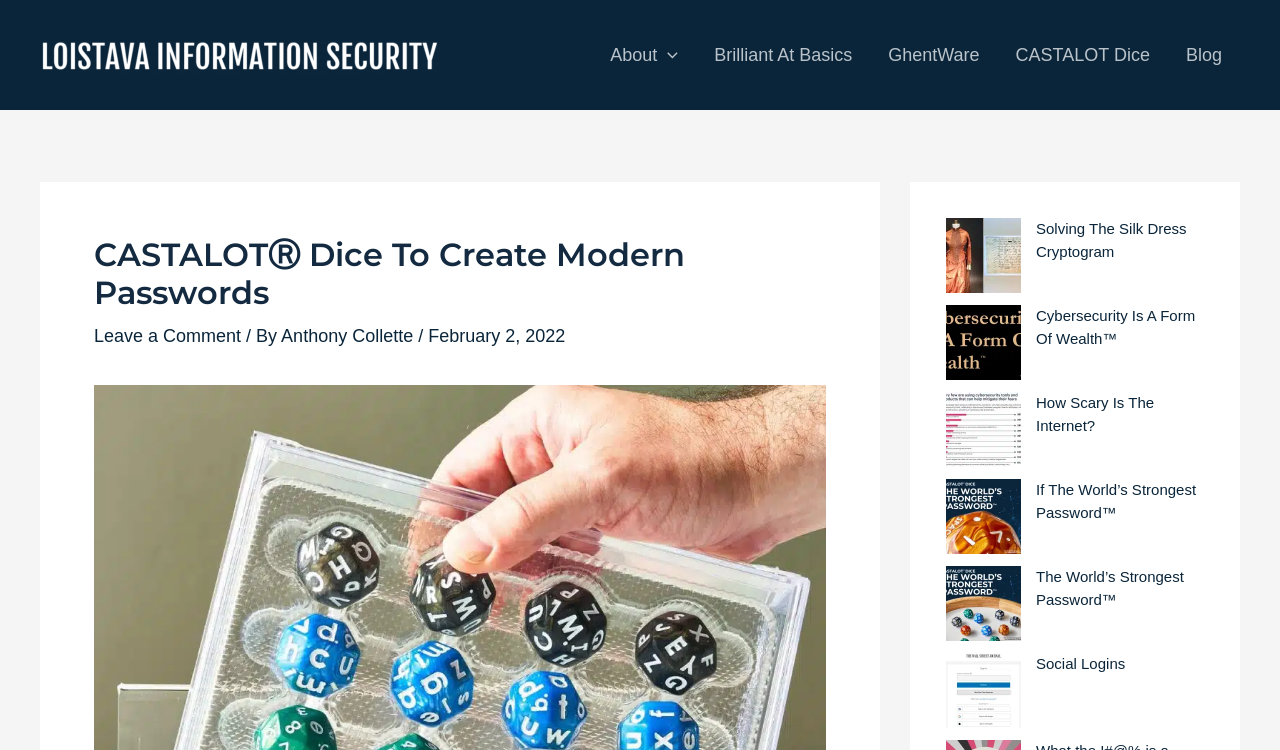Based on the element description GhentWare, identify the bounding box coordinates for the UI element. The coordinates should be in the format (top-left x, top-left y, bottom-right x, bottom-right y) and within the 0 to 1 range.

[0.68, 0.0, 0.779, 0.147]